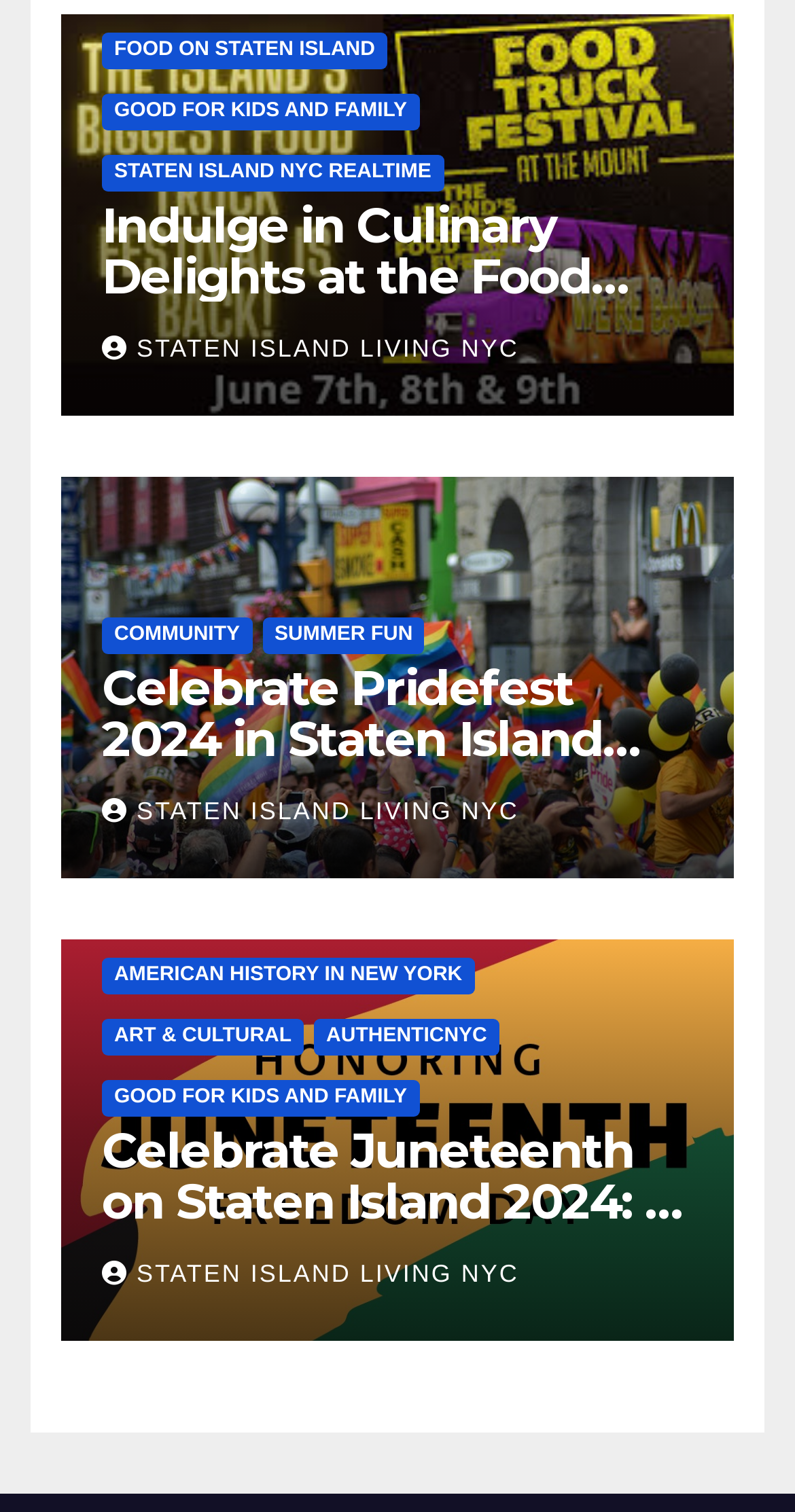Please provide a brief answer to the following inquiry using a single word or phrase:
What is the theme of the Food Truck Festival?

Culinary Delights